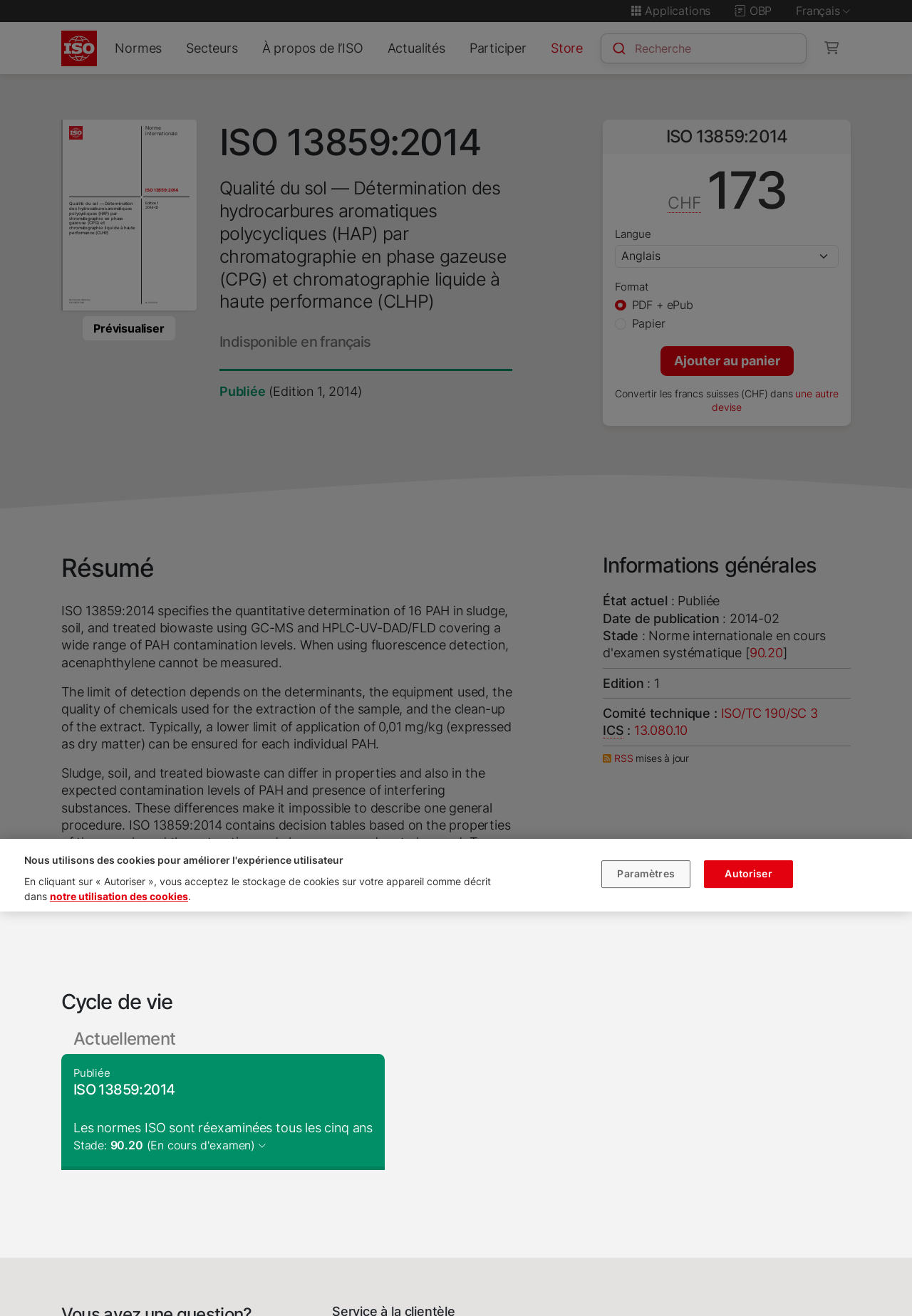What is the publication date of this standard?
Give a single word or phrase answer based on the content of the image.

2014-02